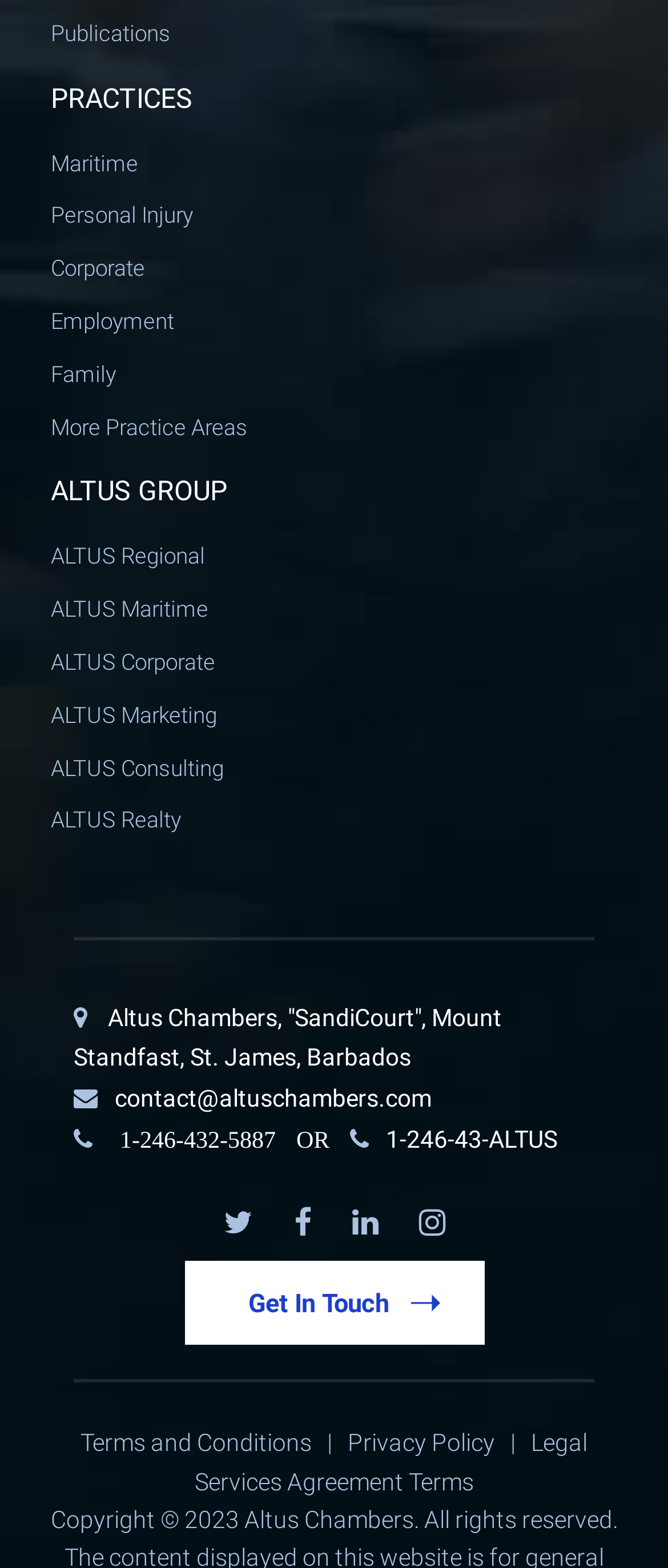Highlight the bounding box coordinates of the element that should be clicked to carry out the following instruction: "Share on WhatsApp". The coordinates must be given as four float numbers ranging from 0 to 1, i.e., [left, top, right, bottom].

None